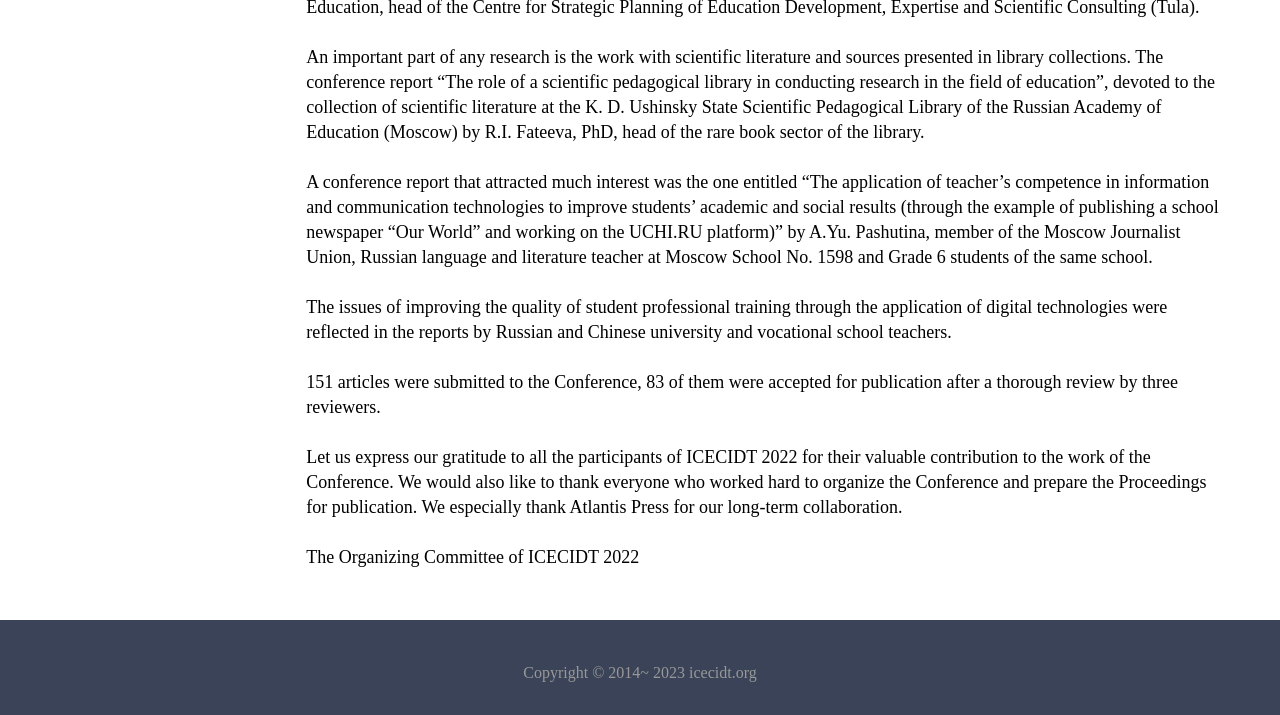Provide the bounding box coordinates of the HTML element described as: "icecidt.org". The bounding box coordinates should be four float numbers between 0 and 1, i.e., [left, top, right, bottom].

[0.538, 0.929, 0.591, 0.952]